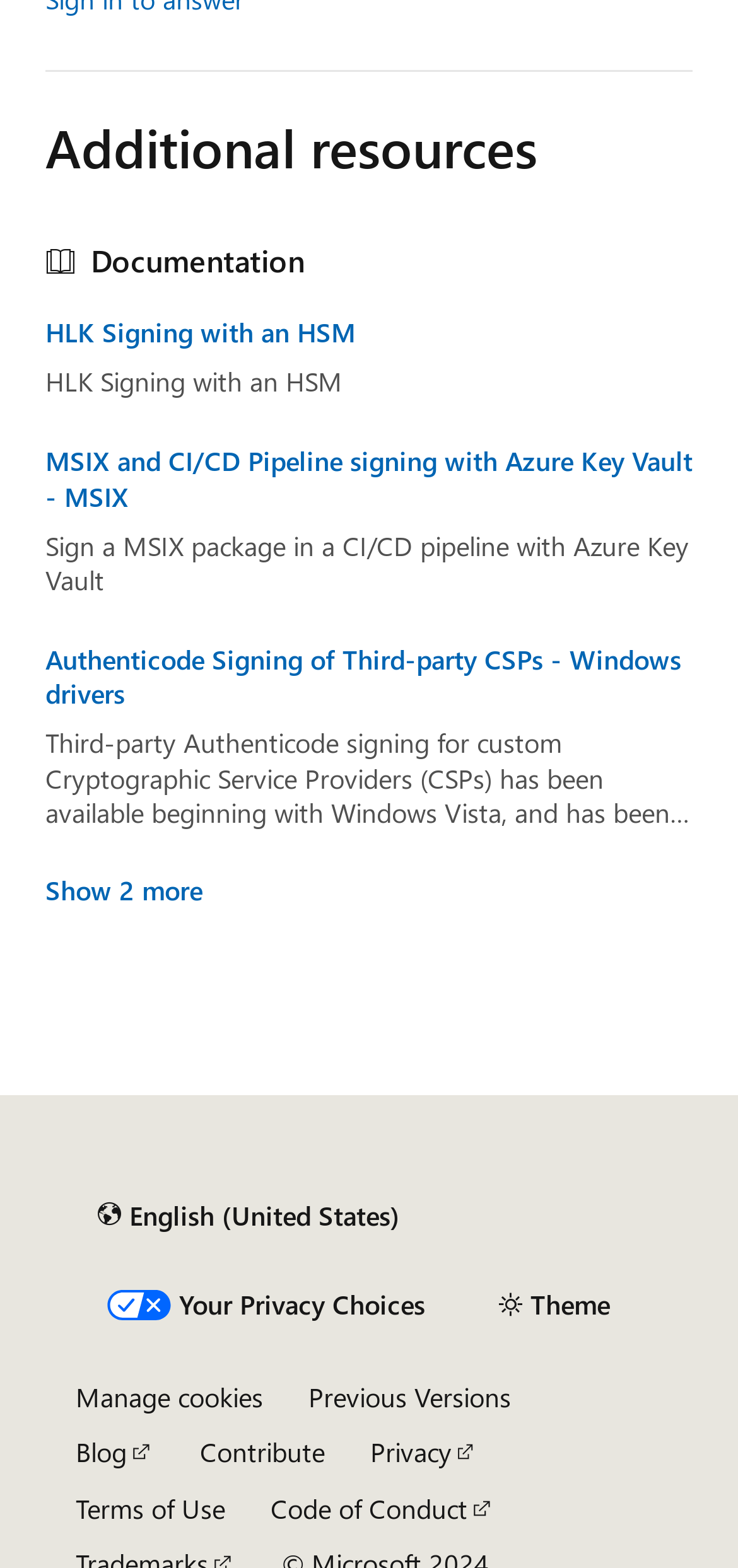Could you highlight the region that needs to be clicked to execute the instruction: "Select a different language"?

[0.103, 0.756, 0.571, 0.794]